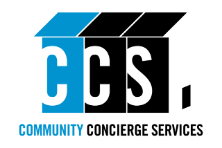Give a detailed account of the visual elements in the image.

The image features the logo of Community Concierge Services (CCS), prominently displaying the acronym "CCS" in a striking, modern design. The letters "C" and "S" are presented in bold black, while the middle "C" is highlighted in a vibrant blue, creating a visually appealing contrast. Beneath the acronym, the full name "COMMUNITY CONCIERGE SERVICES" is presented in a clean font, further emphasizing the company's focus on providing convenient and supportive services for community living. This logo effectively conveys professionalism and reliability, aligning with the services offered by CCS which likely include amenities such as valet trash services for apartment complexes.